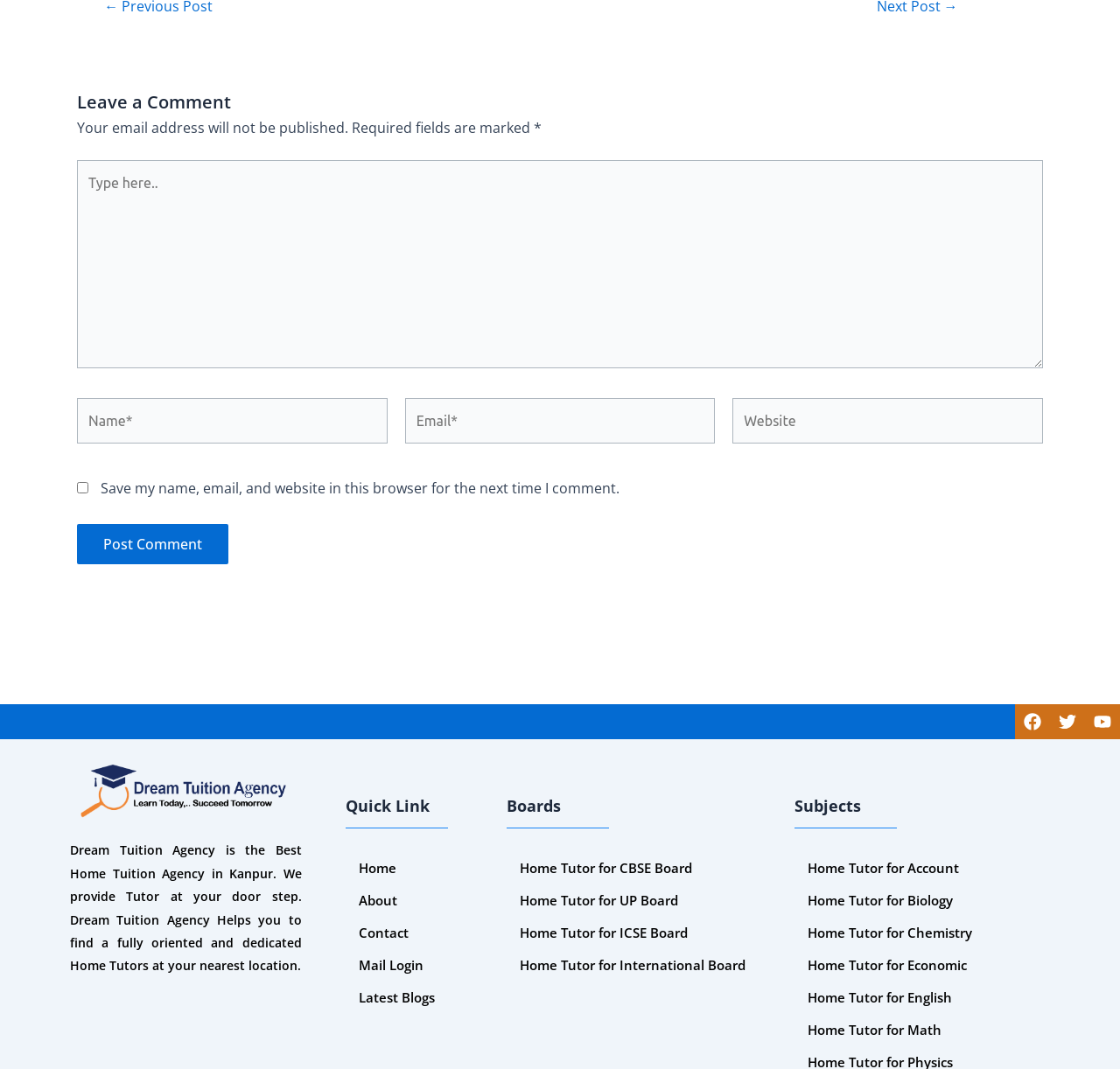Find the bounding box coordinates for the area you need to click to carry out the instruction: "Read about what we are doing to keep you safe". The coordinates should be four float numbers between 0 and 1, indicated as [left, top, right, bottom].

None